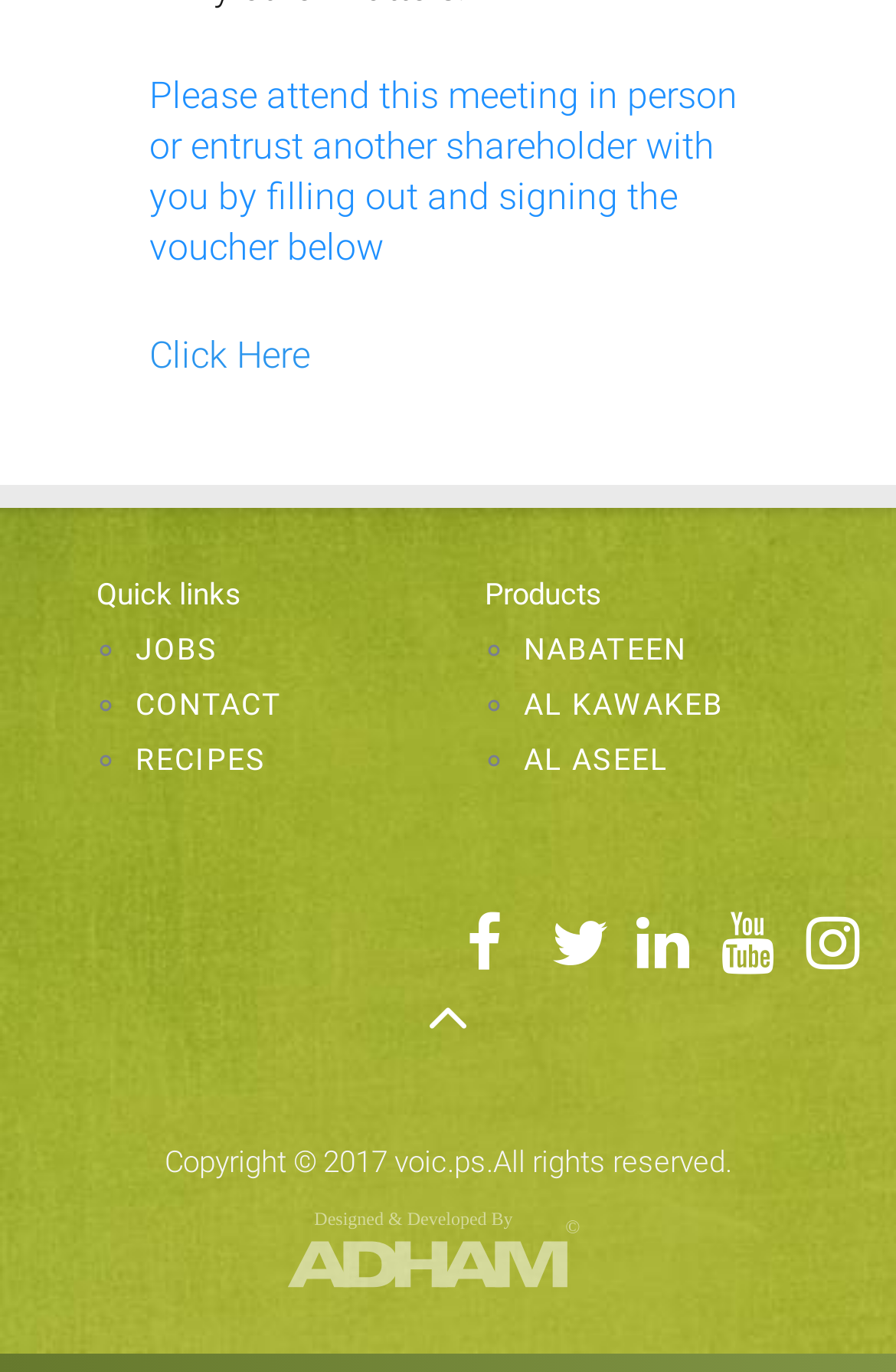Kindly determine the bounding box coordinates of the area that needs to be clicked to fulfill this instruction: "Check Copyright information".

[0.183, 0.834, 0.817, 0.859]